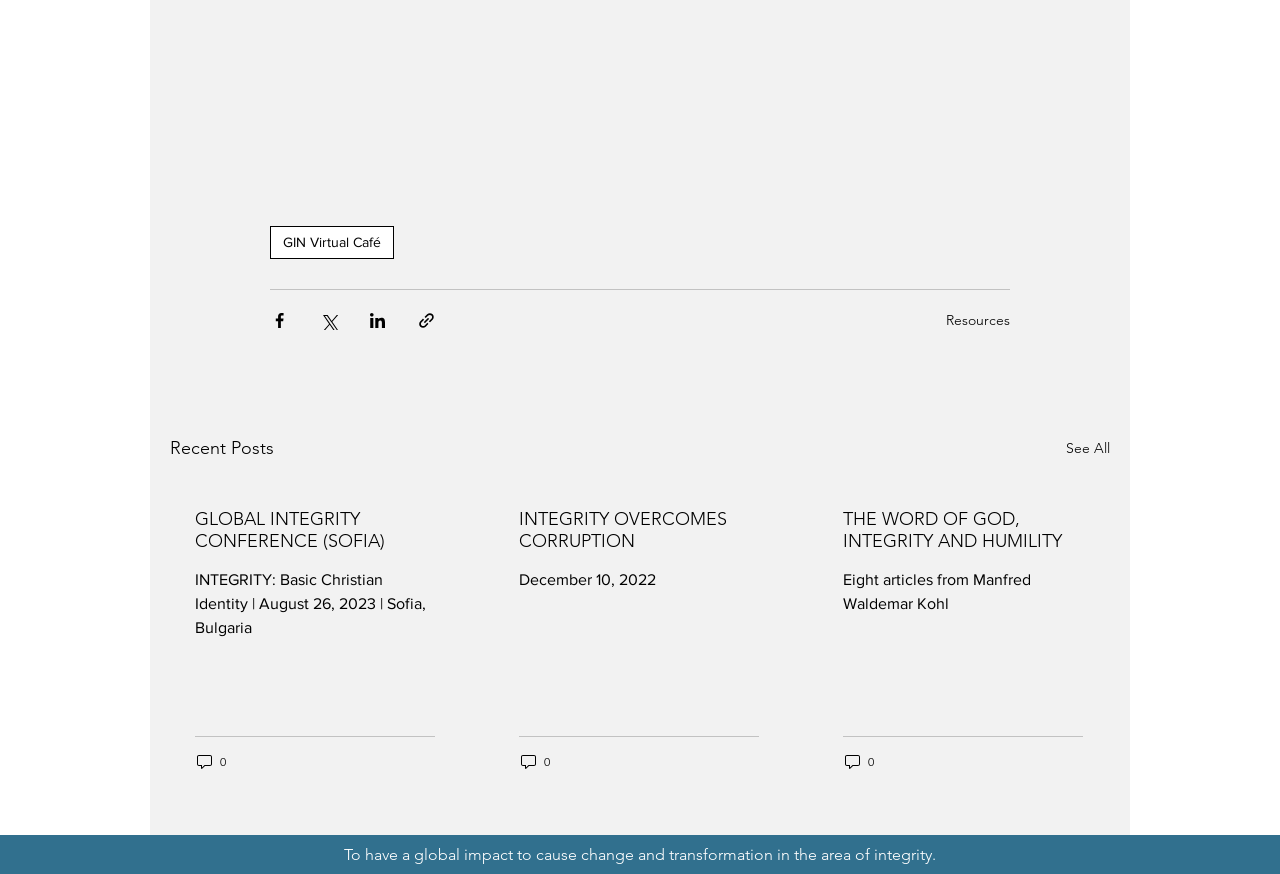What is the date of the second article?
Please answer the question with a detailed response using the information from the screenshot.

I looked at the second article section and found the date 'December 10, 2022' mentioned in the static text.